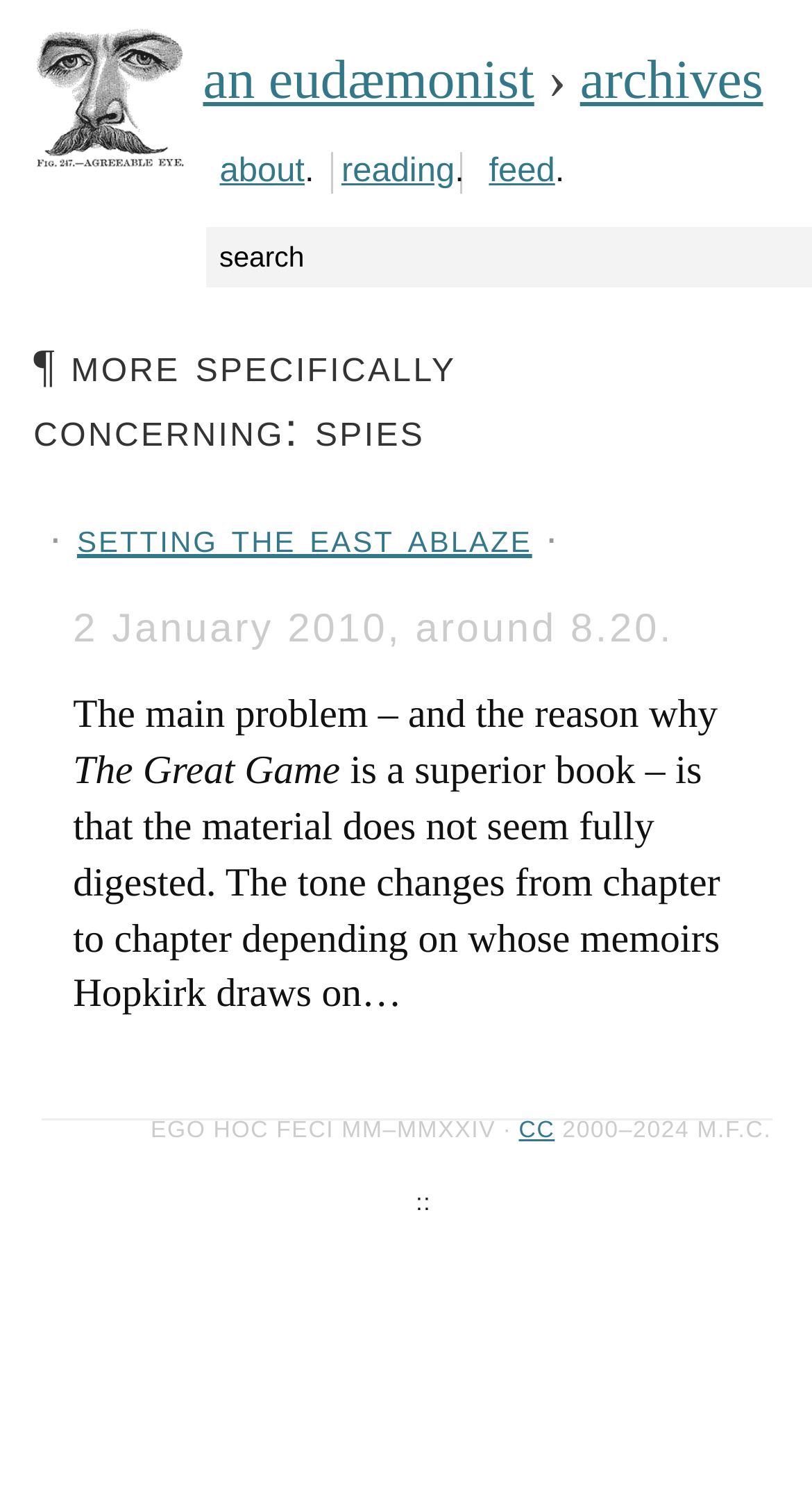Identify the bounding box coordinates of the area you need to click to perform the following instruction: "check the copyright information".

[0.639, 0.744, 0.683, 0.761]